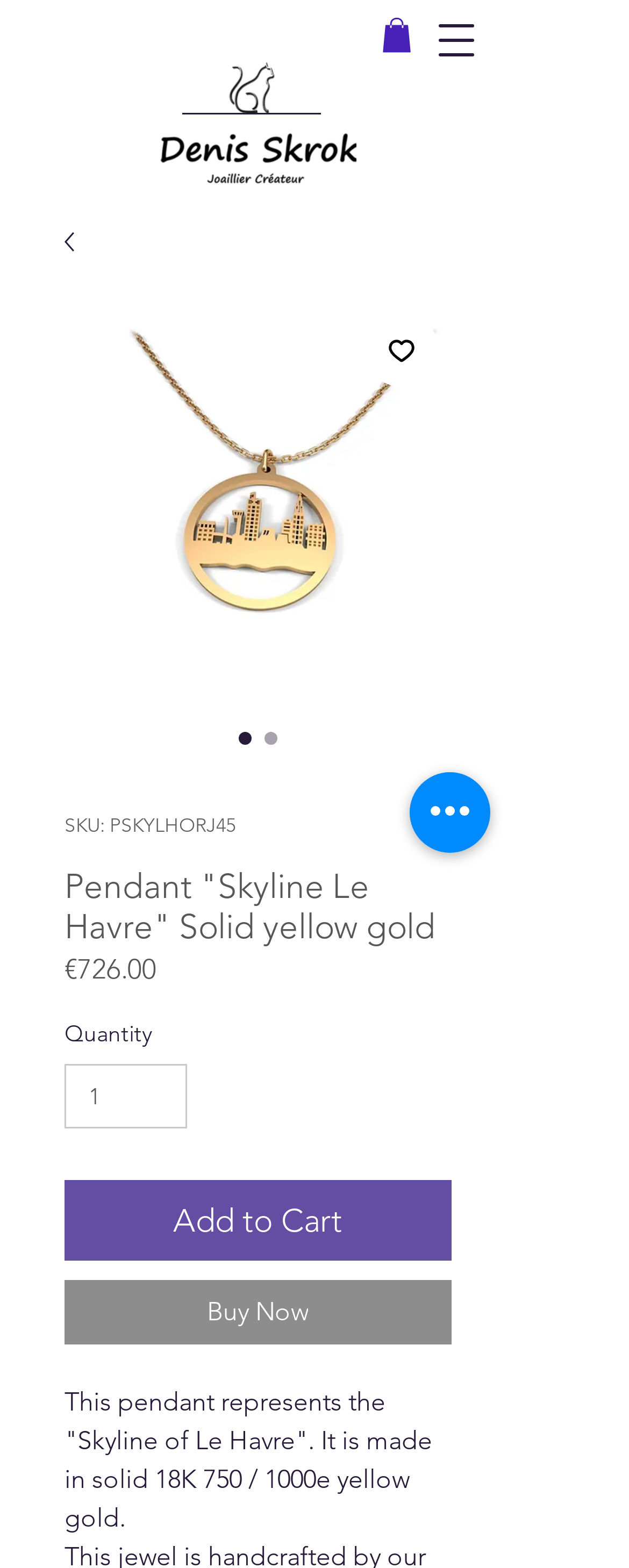Respond to the question below with a single word or phrase:
What is the function of the button with the text 'Add to Wishlist'?

Add to Wishlist